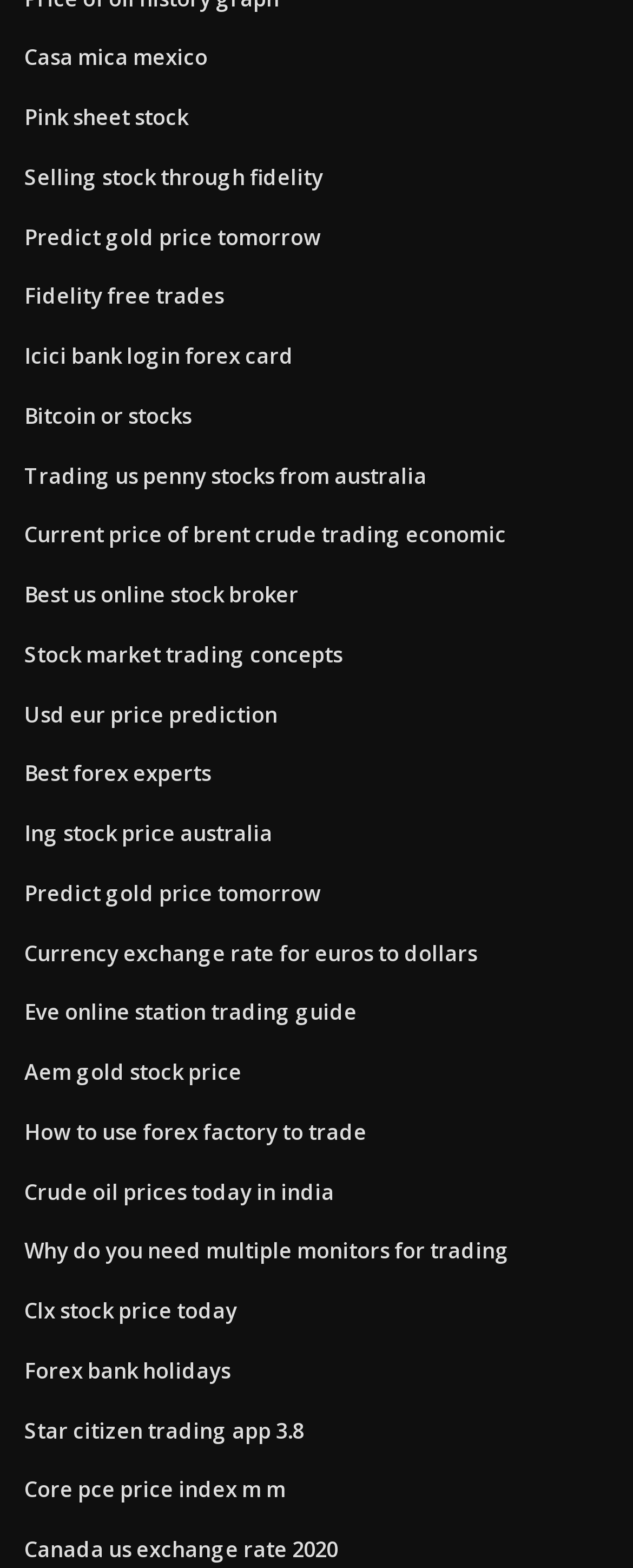Identify the bounding box of the HTML element described here: "Fidelity free trades". Provide the coordinates as four float numbers between 0 and 1: [left, top, right, bottom].

[0.038, 0.179, 0.354, 0.198]